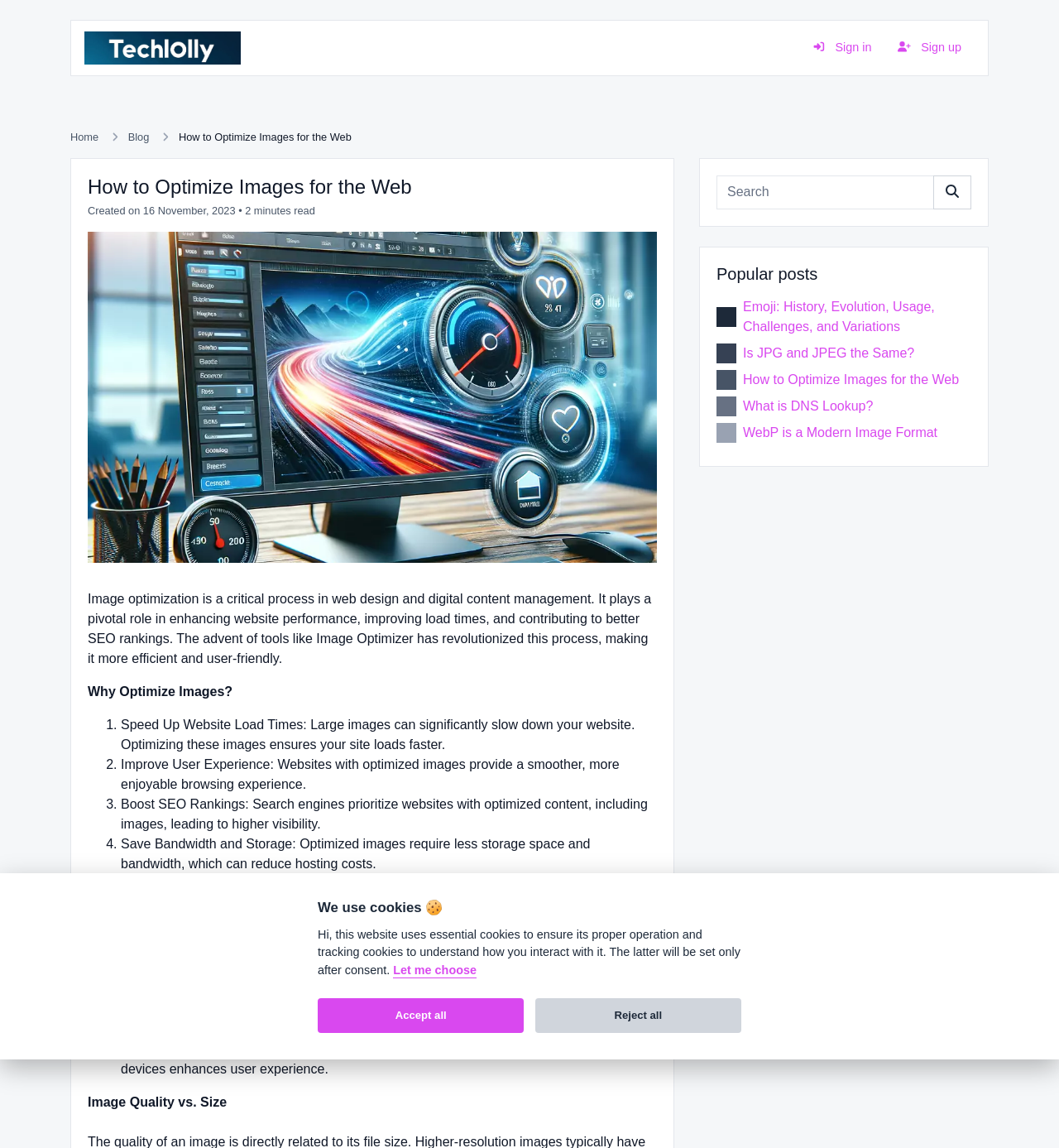Utilize the information from the image to answer the question in detail:
What is the purpose of image optimization?

According to the webpage, image optimization plays a pivotal role in enhancing website performance, improving load times, and contributing to better SEO rankings. This is because large images can significantly slow down a website, and optimizing them ensures the site loads faster.